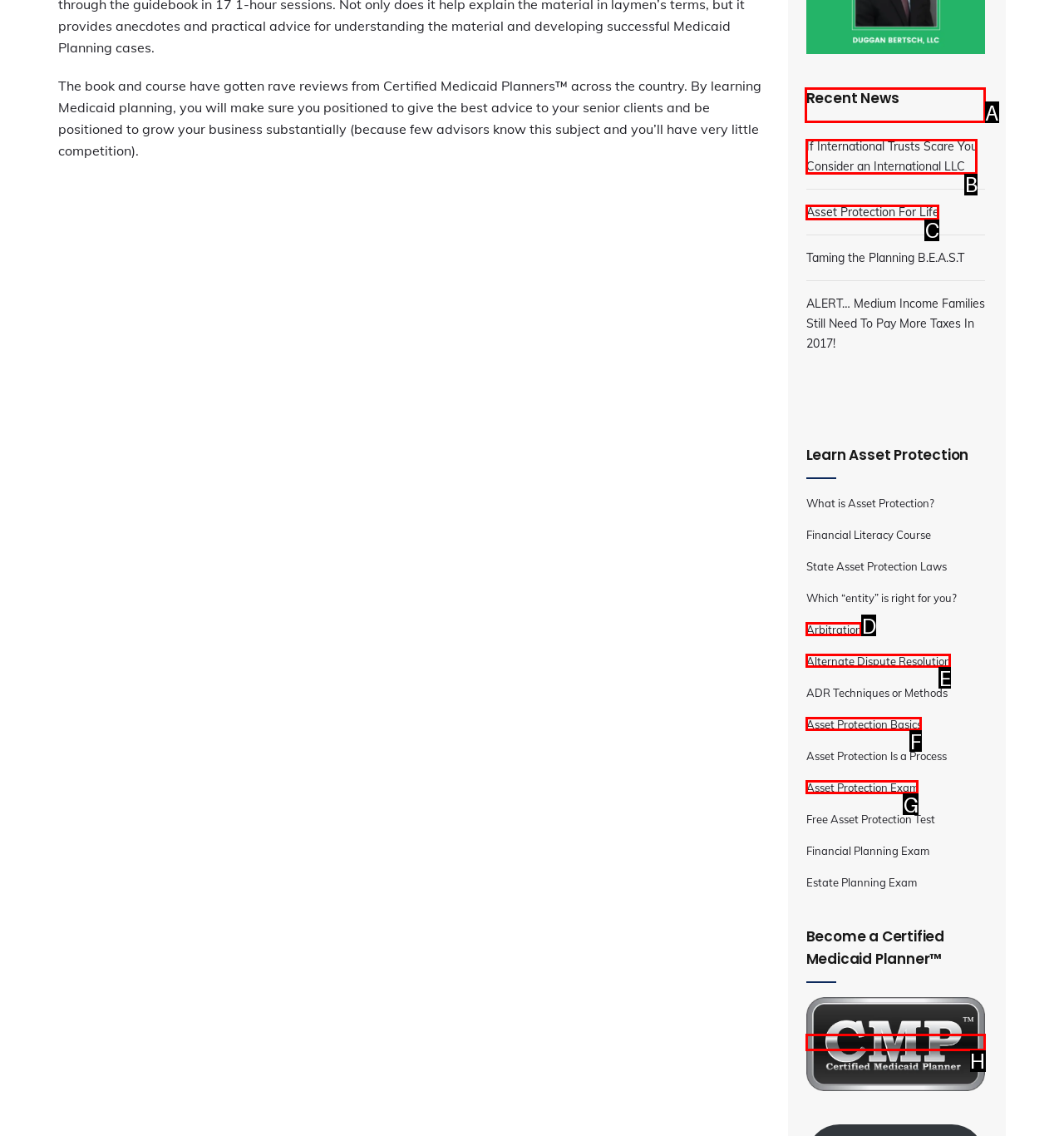Determine which HTML element I should select to execute the task: Read recent news
Reply with the corresponding option's letter from the given choices directly.

A